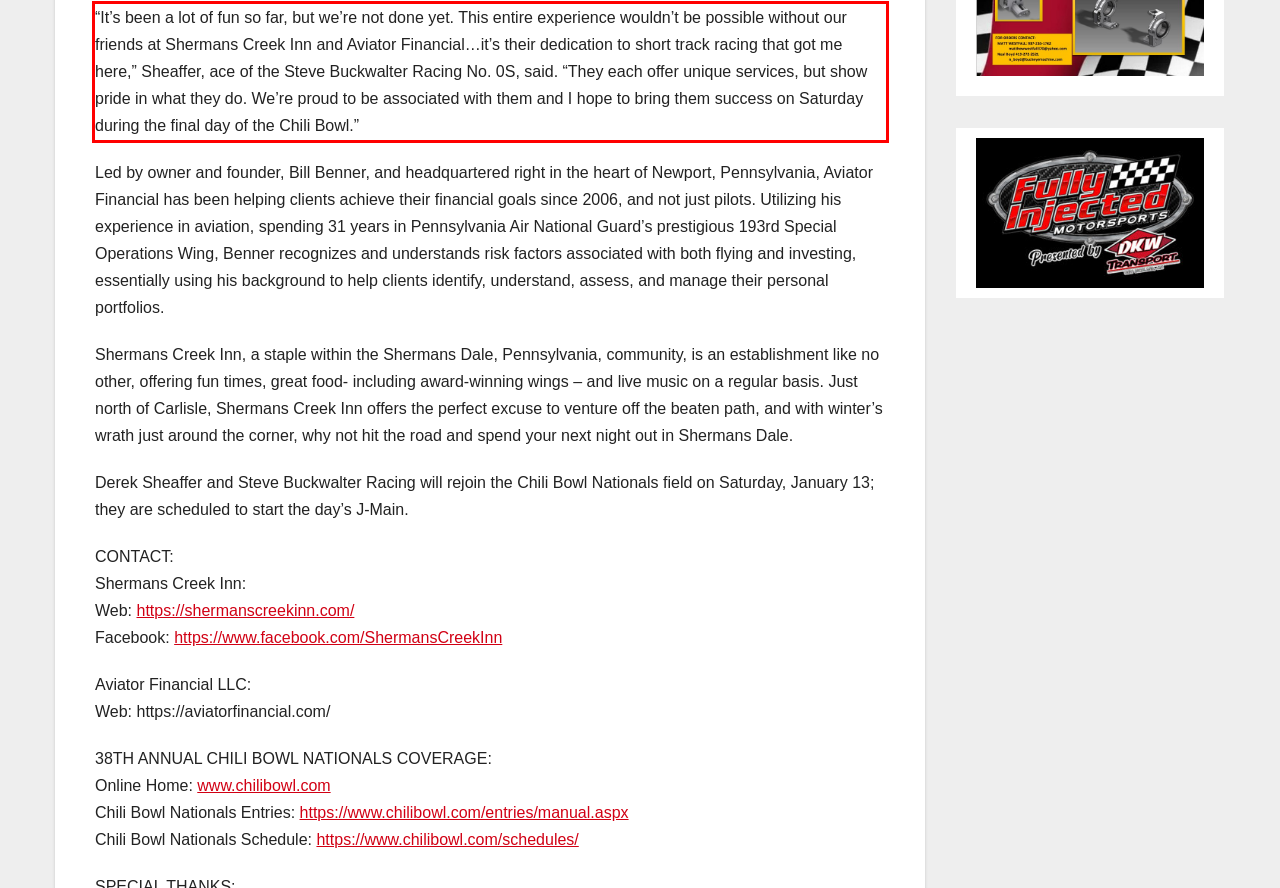Identify the text inside the red bounding box in the provided webpage screenshot and transcribe it.

“It’s been a lot of fun so far, but we’re not done yet. This entire experience wouldn’t be possible without our friends at Shermans Creek Inn and Aviator Financial…it’s their dedication to short track racing that got me here,” Sheaffer, ace of the Steve Buckwalter Racing No. 0S, said. “They each offer unique services, but show pride in what they do. We’re proud to be associated with them and I hope to bring them success on Saturday during the final day of the Chili Bowl.”